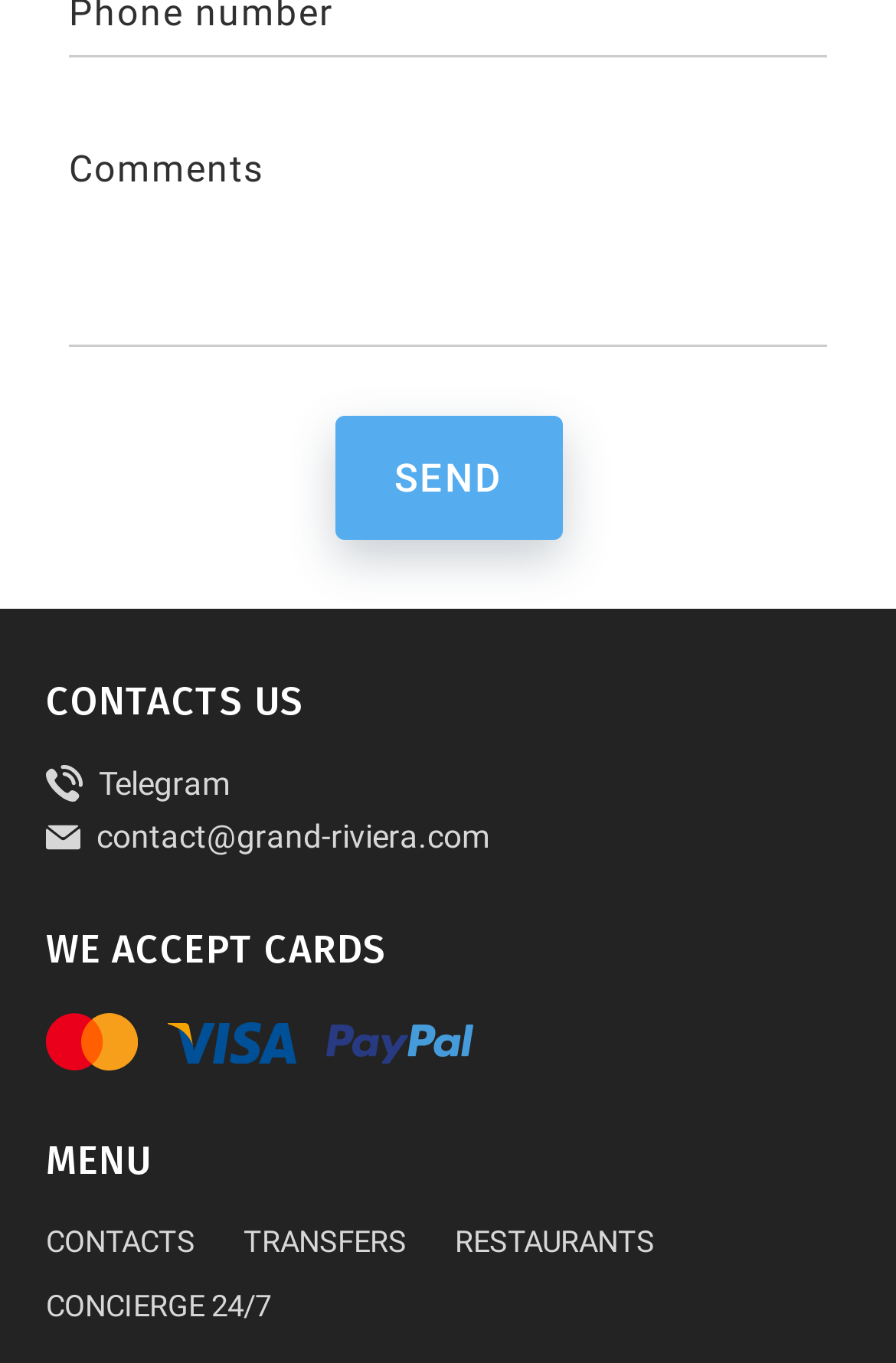Please indicate the bounding box coordinates for the clickable area to complete the following task: "go to the CONTACTS page". The coordinates should be specified as four float numbers between 0 and 1, i.e., [left, top, right, bottom].

[0.051, 0.897, 0.218, 0.923]